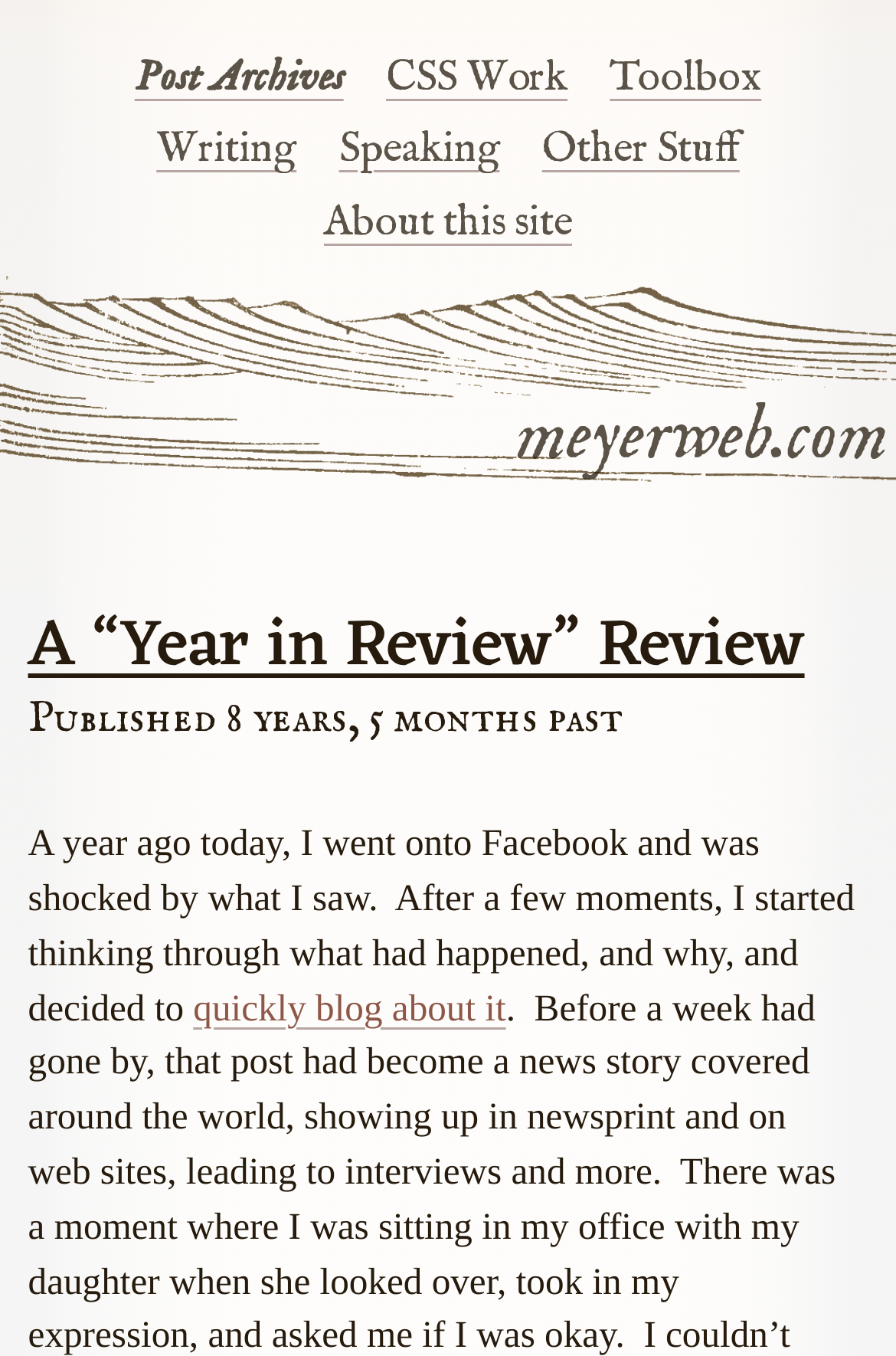Could you highlight the region that needs to be clicked to execute the instruction: "visit the post archives"?

[0.15, 0.039, 0.383, 0.077]